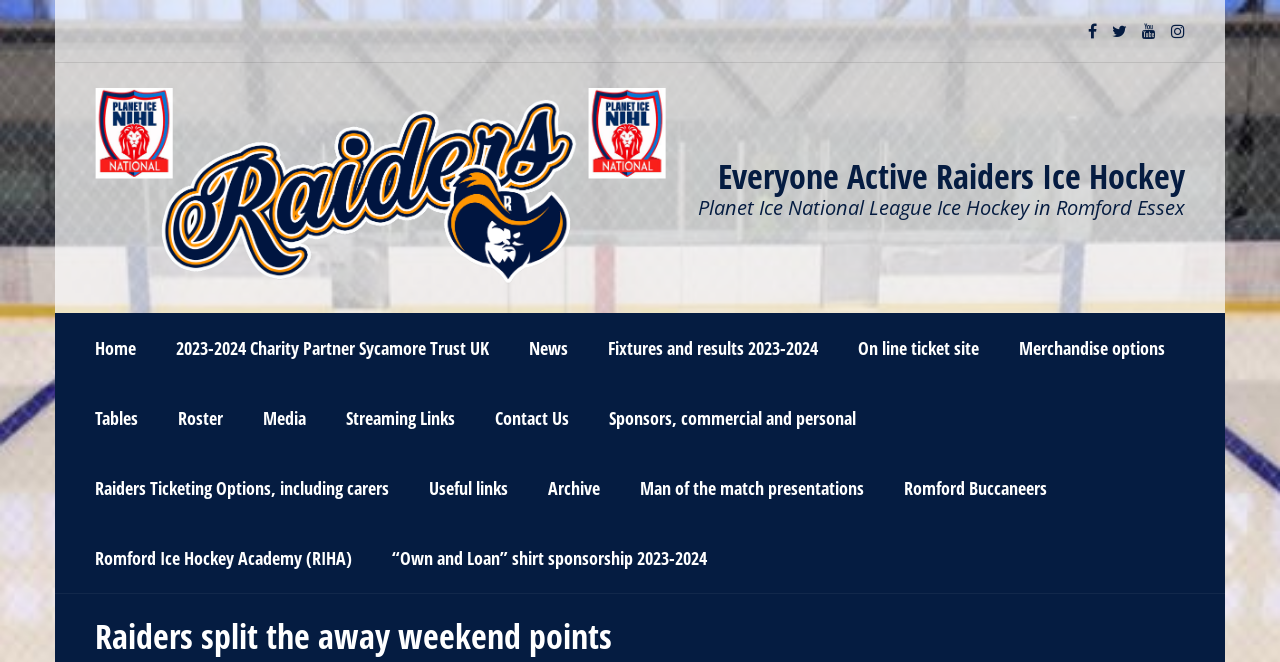What is the purpose of the 'On line ticket site' link?
Look at the image and provide a short answer using one word or a phrase.

To buy tickets online